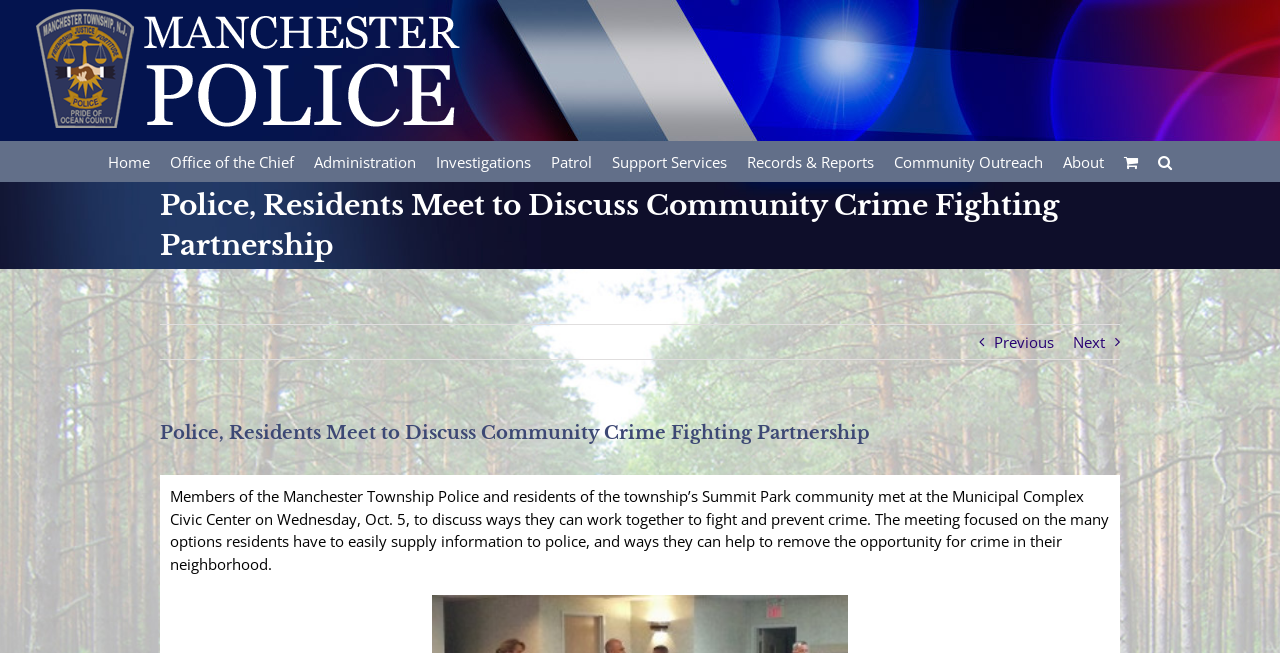Pinpoint the bounding box coordinates of the area that should be clicked to complete the following instruction: "Click the Manchester Police Department Manchester NJ Logo". The coordinates must be given as four float numbers between 0 and 1, i.e., [left, top, right, bottom].

[0.023, 0.008, 0.362, 0.207]